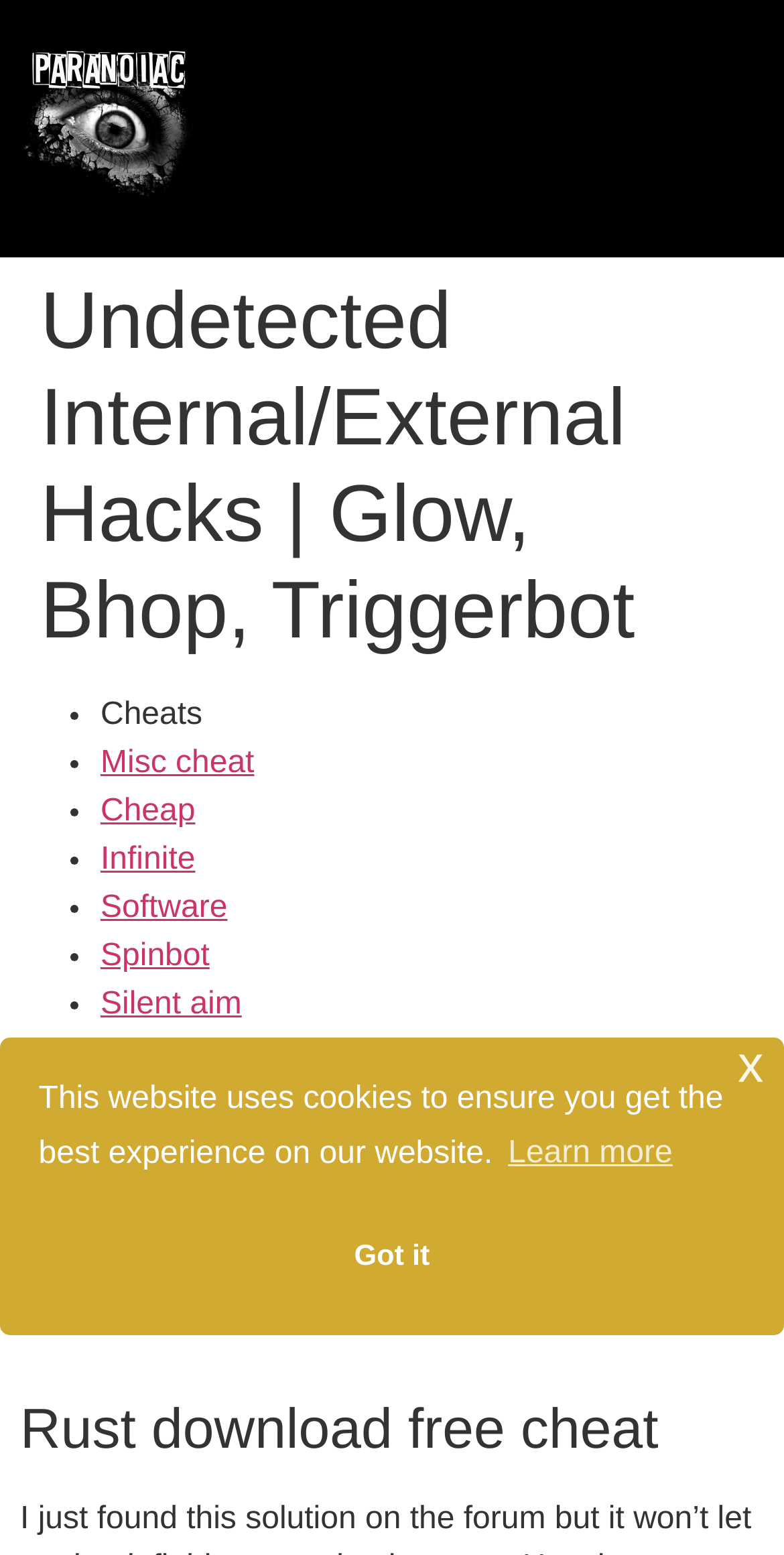Please give the bounding box coordinates of the area that should be clicked to fulfill the following instruction: "Click on the 'Menü' button". The coordinates should be in the format of four float numbers from 0 to 1, i.e., [left, top, right, bottom].

[0.908, 0.076, 0.936, 0.09]